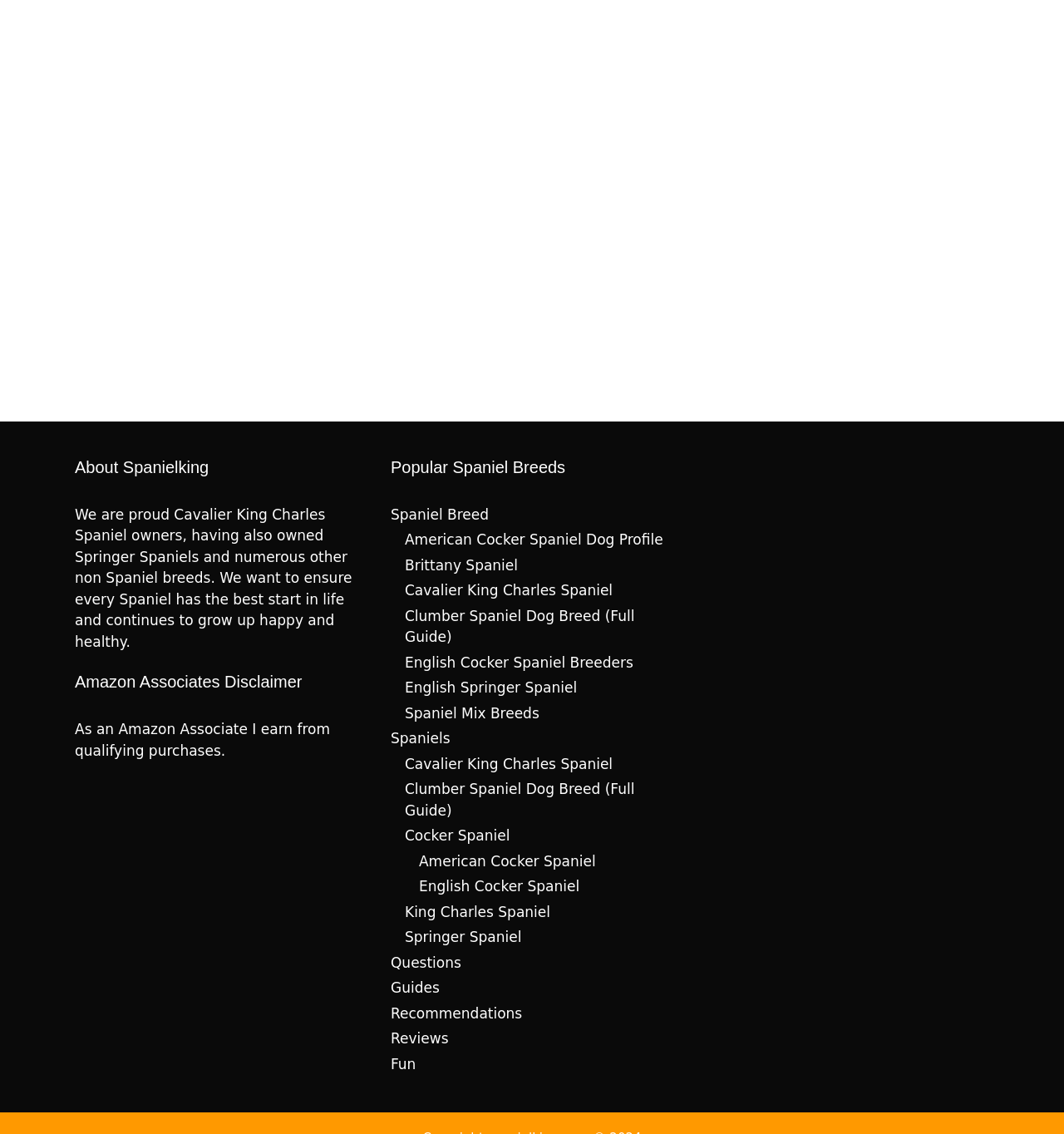What is the disclaimer about on the webpage?
Examine the image closely and answer the question with as much detail as possible.

The webpage has a disclaimer section titled 'Amazon Associates Disclaimer' which states that as an Amazon Associate, the owner earns from qualifying purchases.